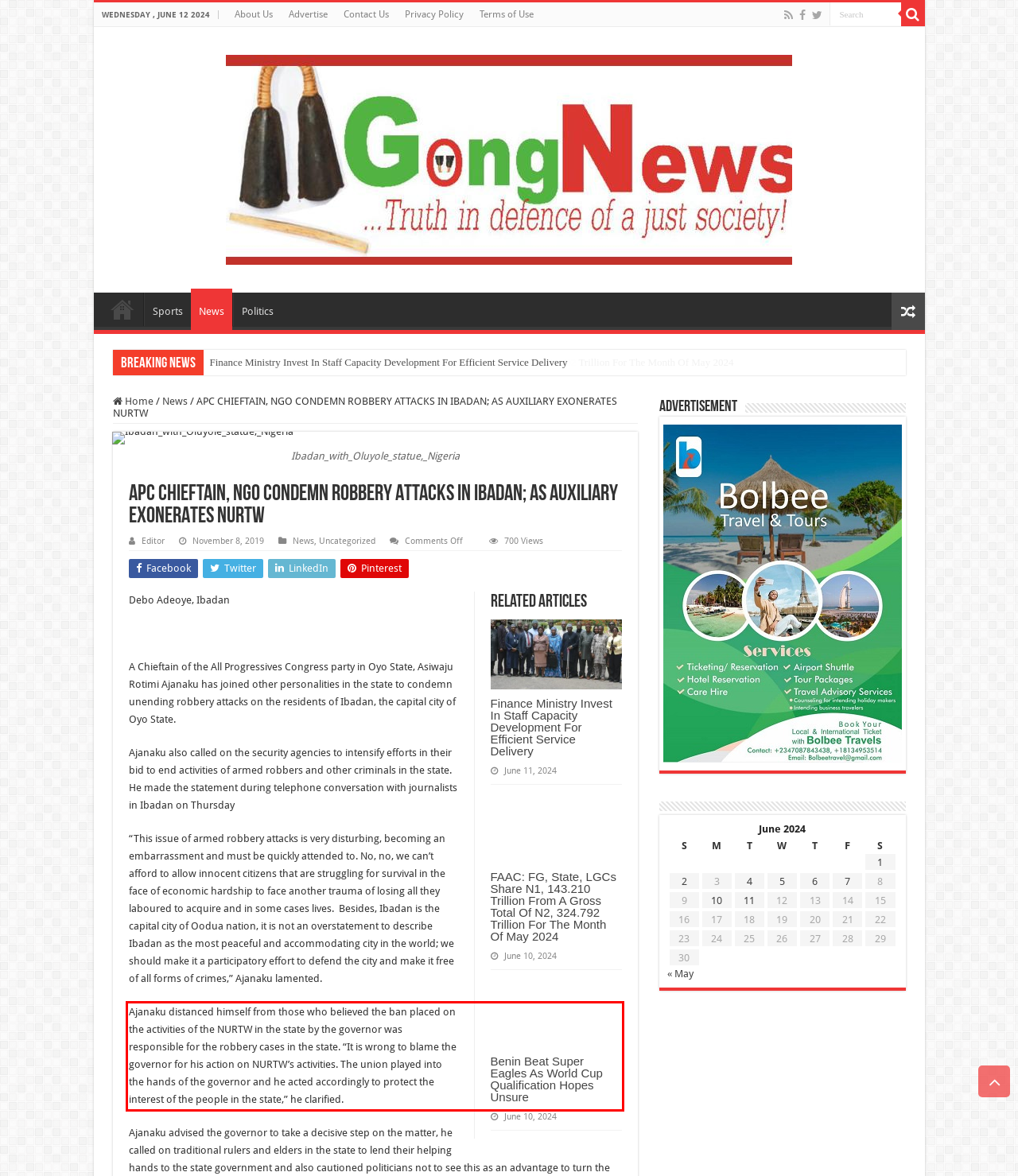Within the screenshot of the webpage, there is a red rectangle. Please recognize and generate the text content inside this red bounding box.

Ajanaku distanced himself from those who believed the ban placed on the activities of the NURTW in the state by the governor was responsible for the robbery cases in the state. “It is wrong to blame the governor for his action on NURTW’s activities. The union played into the hands of the governor and he acted accordingly to protect the interest of the people in the state,” he clarified.